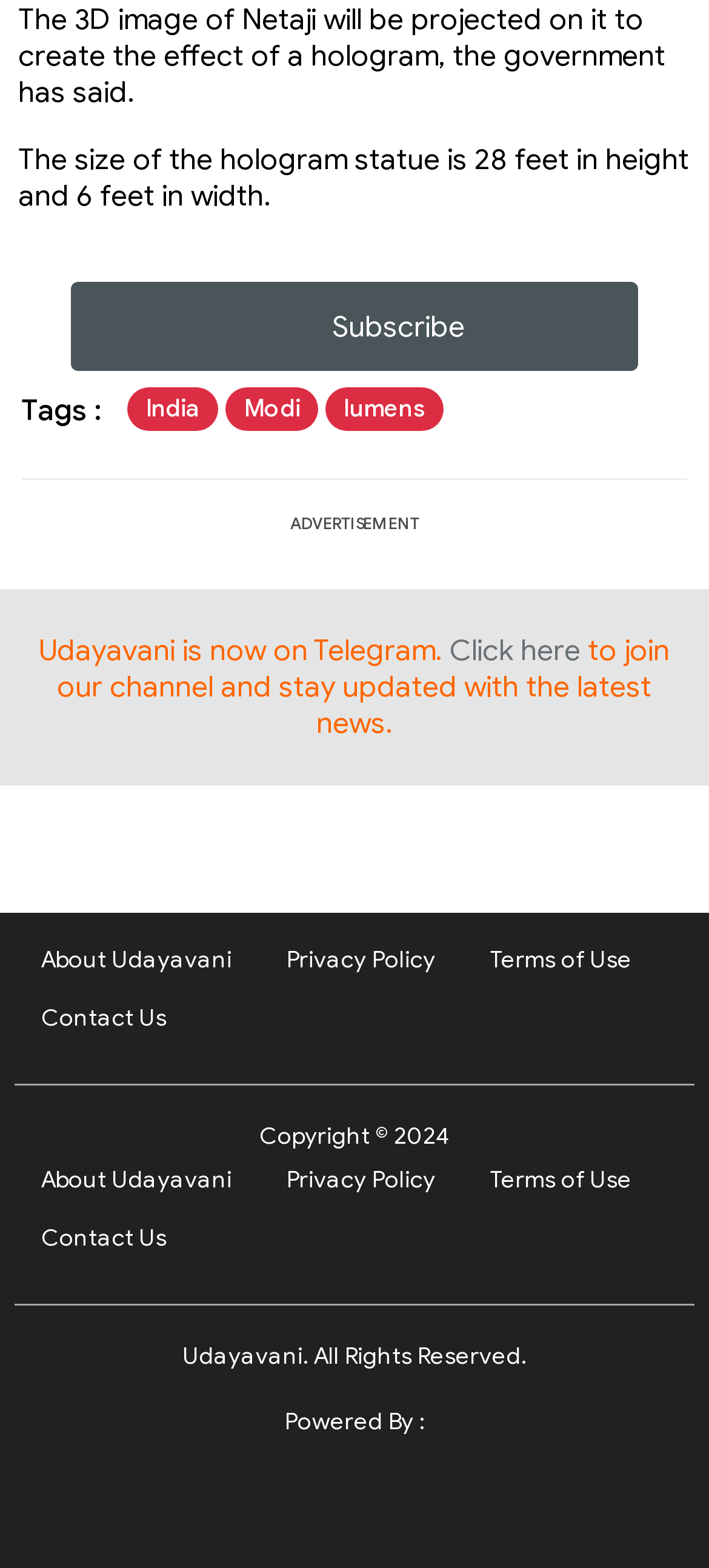Please identify the coordinates of the bounding box that should be clicked to fulfill this instruction: "Subscribe to the newsletter".

[0.1, 0.18, 0.9, 0.237]